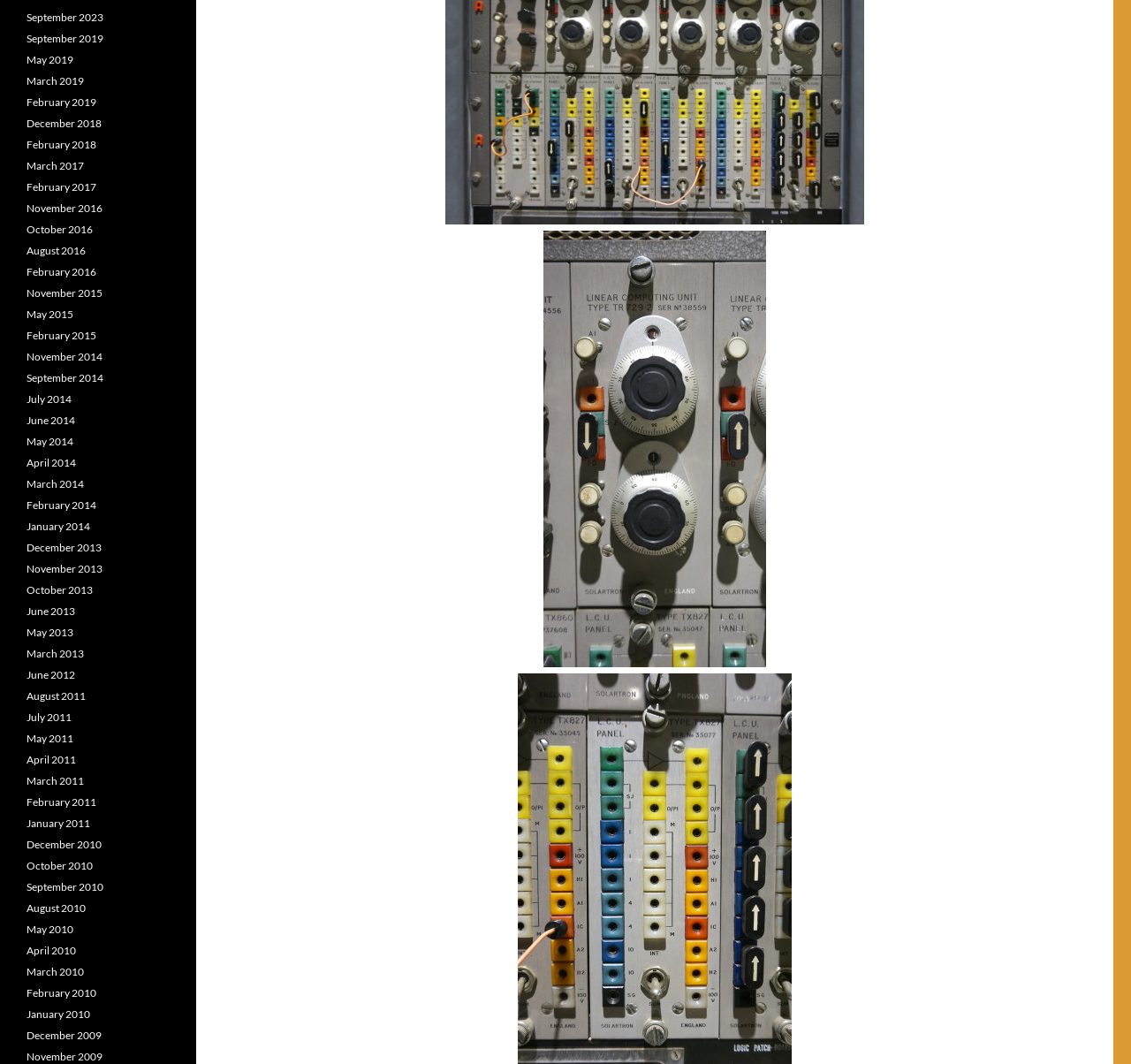Please determine the bounding box coordinates of the clickable area required to carry out the following instruction: "Explore 'May 2015'". The coordinates must be four float numbers between 0 and 1, represented as [left, top, right, bottom].

[0.023, 0.289, 0.065, 0.301]